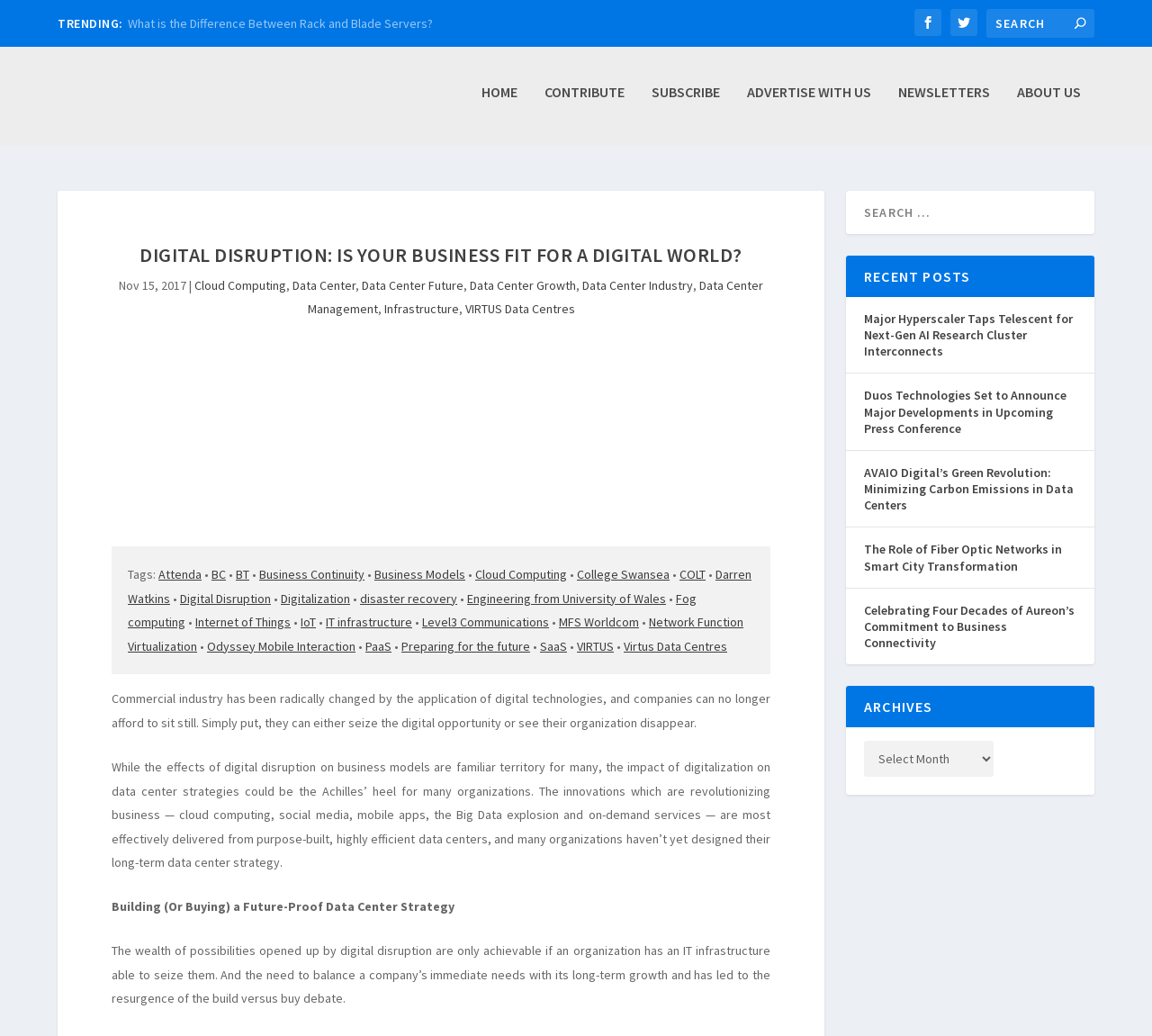Please locate and retrieve the main header text of the webpage.

DIGITAL DISRUPTION: IS YOUR BUSINESS FIT FOR A DIGITAL WORLD?